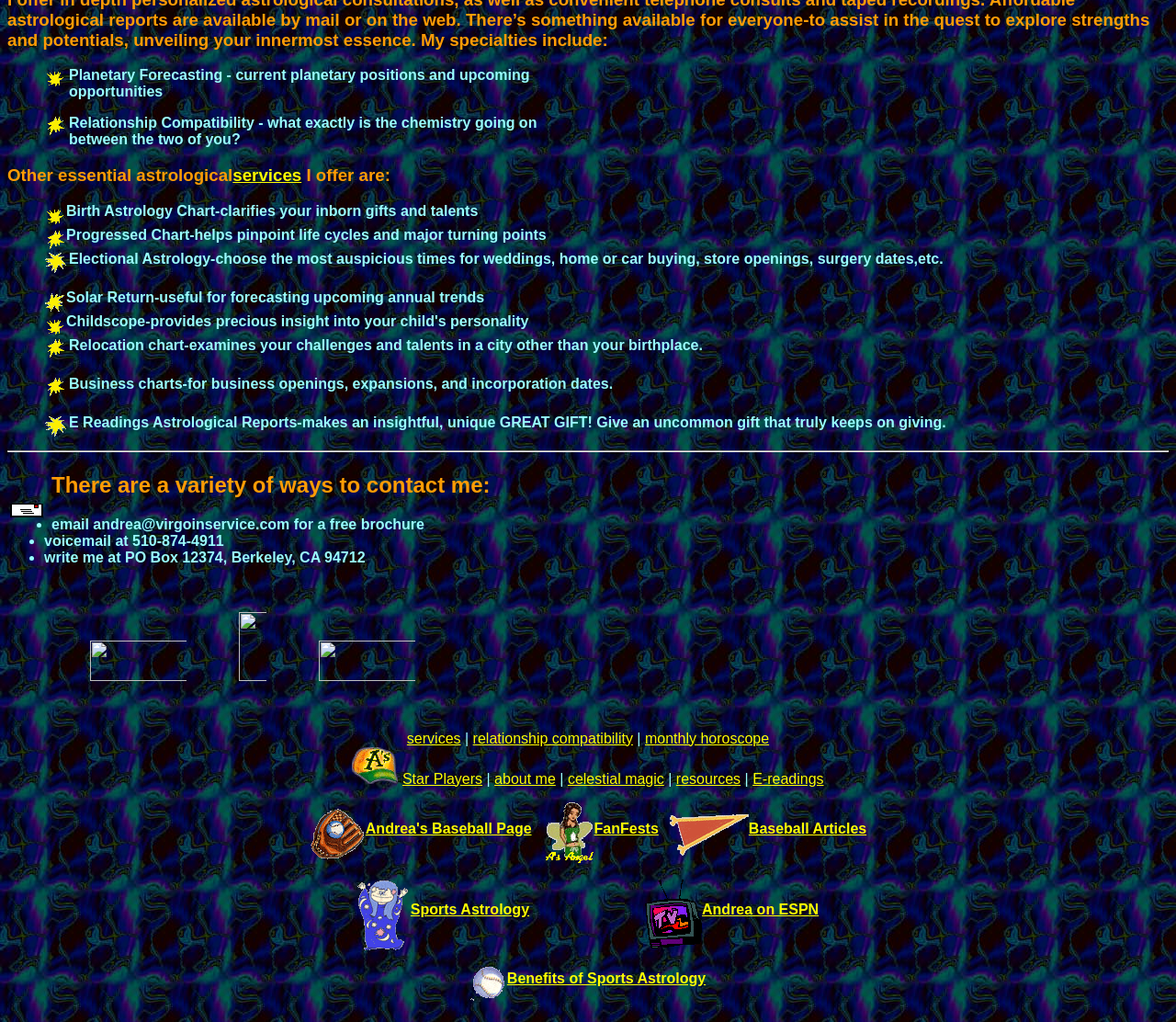Show the bounding box coordinates for the HTML element as described: "resources".

[0.575, 0.754, 0.63, 0.769]